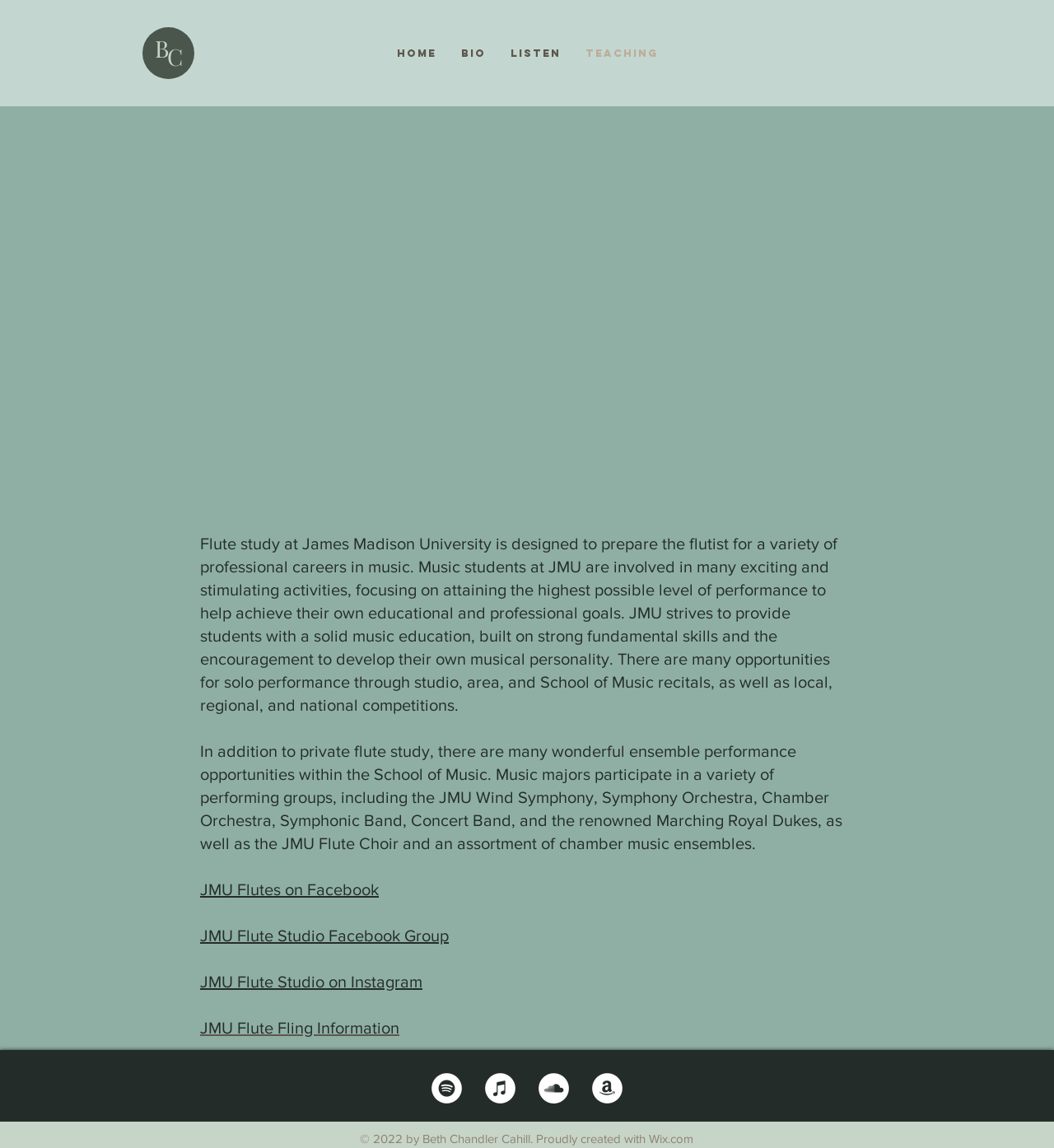Determine the bounding box coordinates of the clickable area required to perform the following instruction: "Enter full name". The coordinates should be represented as four float numbers between 0 and 1: [left, top, right, bottom].

None